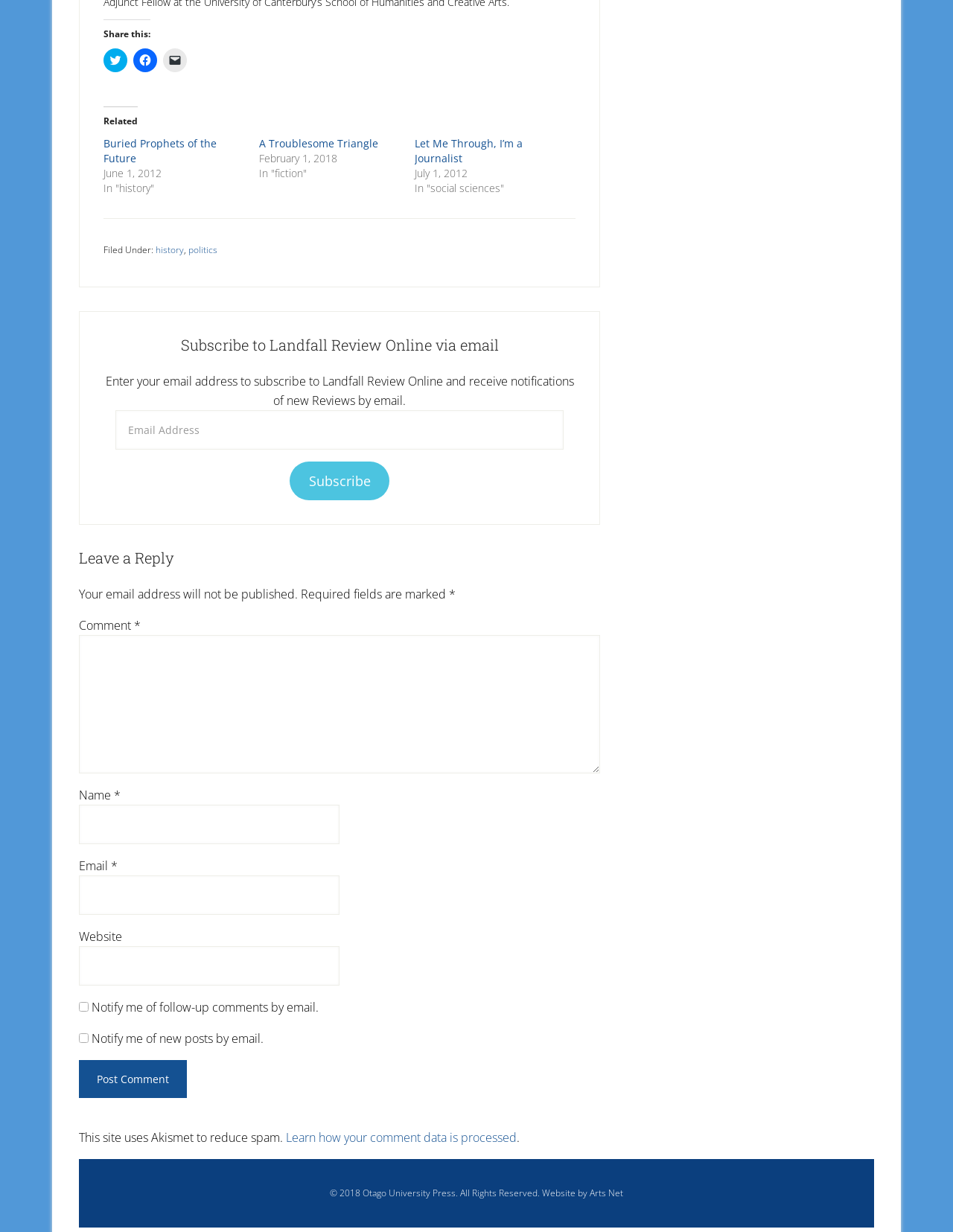Pinpoint the bounding box coordinates of the clickable element needed to complete the instruction: "Post a comment". The coordinates should be provided as four float numbers between 0 and 1: [left, top, right, bottom].

[0.083, 0.861, 0.196, 0.891]